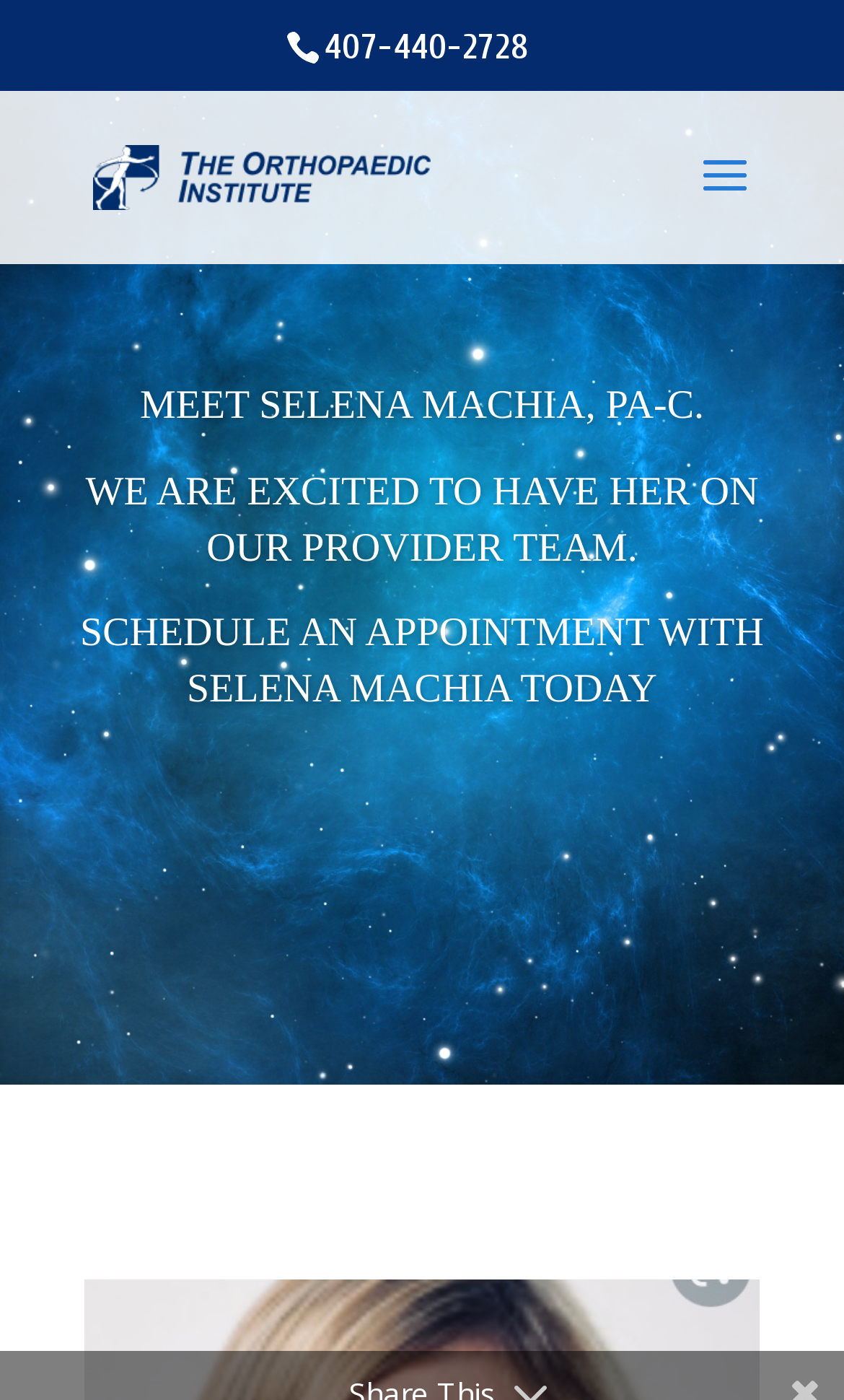What is the action encouraged on the webpage for Selena Machia?
Please look at the screenshot and answer using one word or phrase.

Schedule an appointment